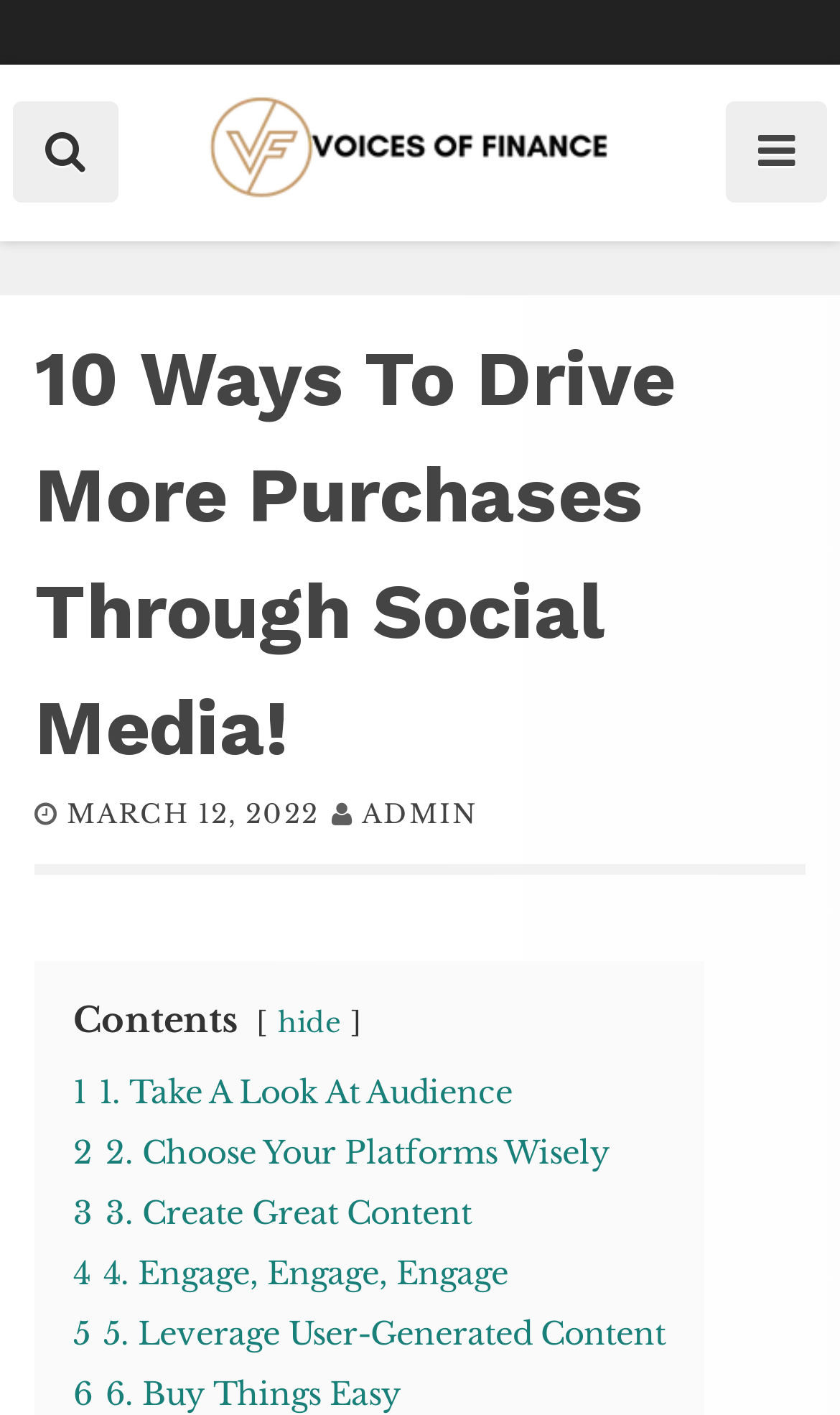Identify the bounding box for the element characterized by the following description: "5 5. Leverage User-Generated Content".

[0.087, 0.93, 0.792, 0.957]